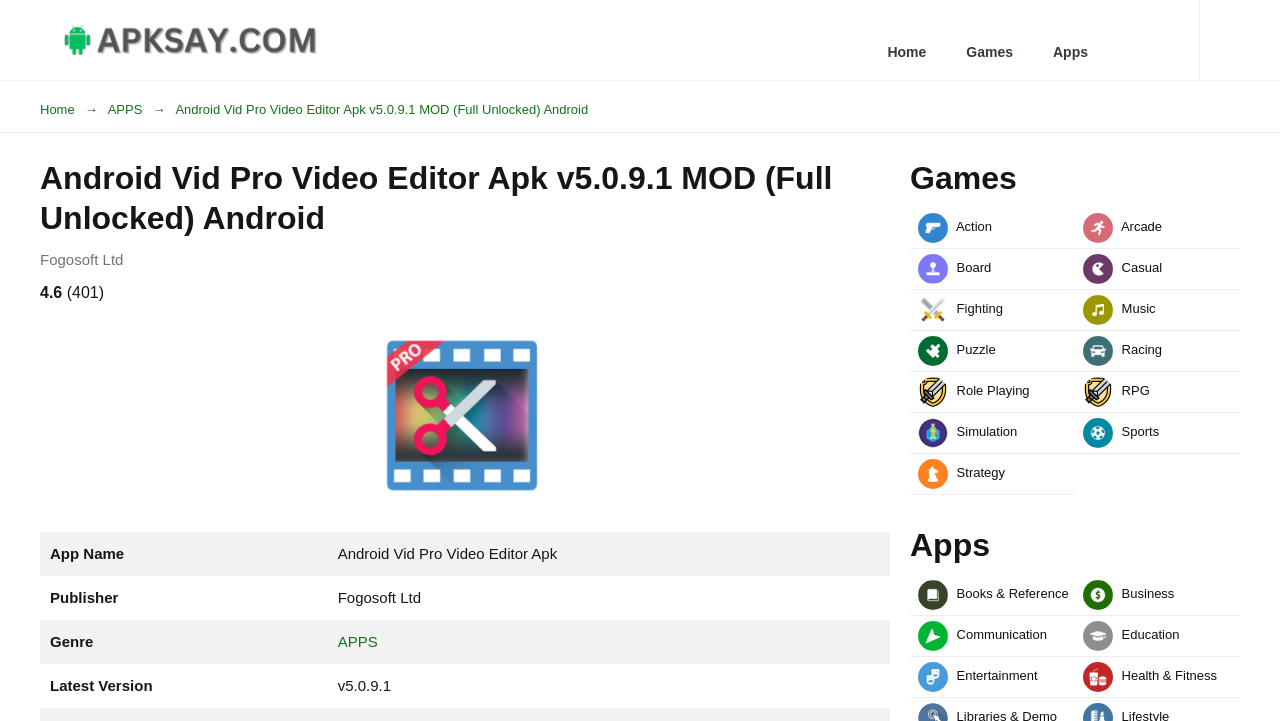Can you find the bounding box coordinates for the element to click on to achieve the instruction: "Search for something"?

[0.937, 0.0, 0.969, 0.111]